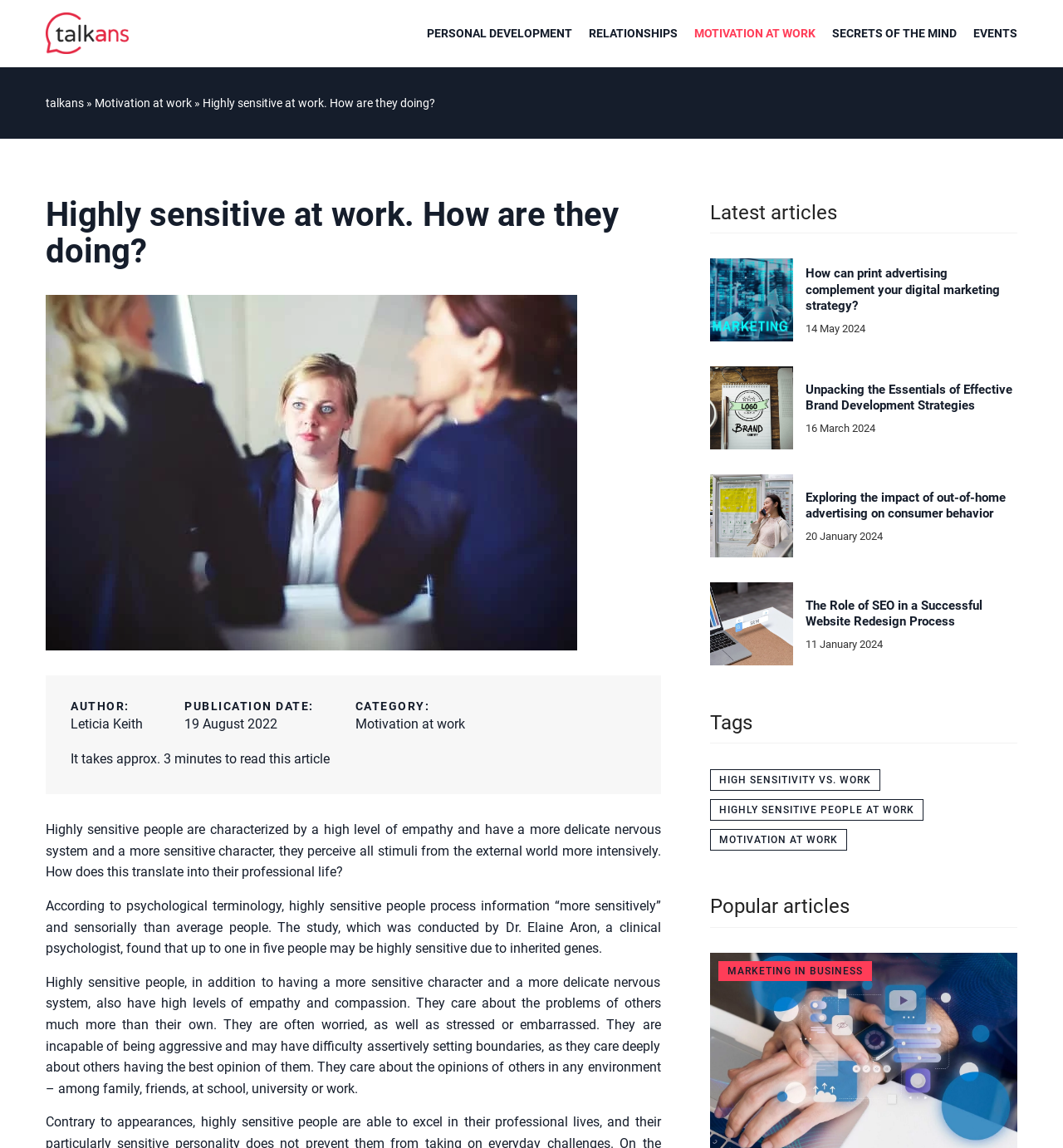Please predict the bounding box coordinates (top-left x, top-left y, bottom-right x, bottom-right y) for the UI element in the screenshot that fits the description: Events

[0.916, 0.018, 0.957, 0.04]